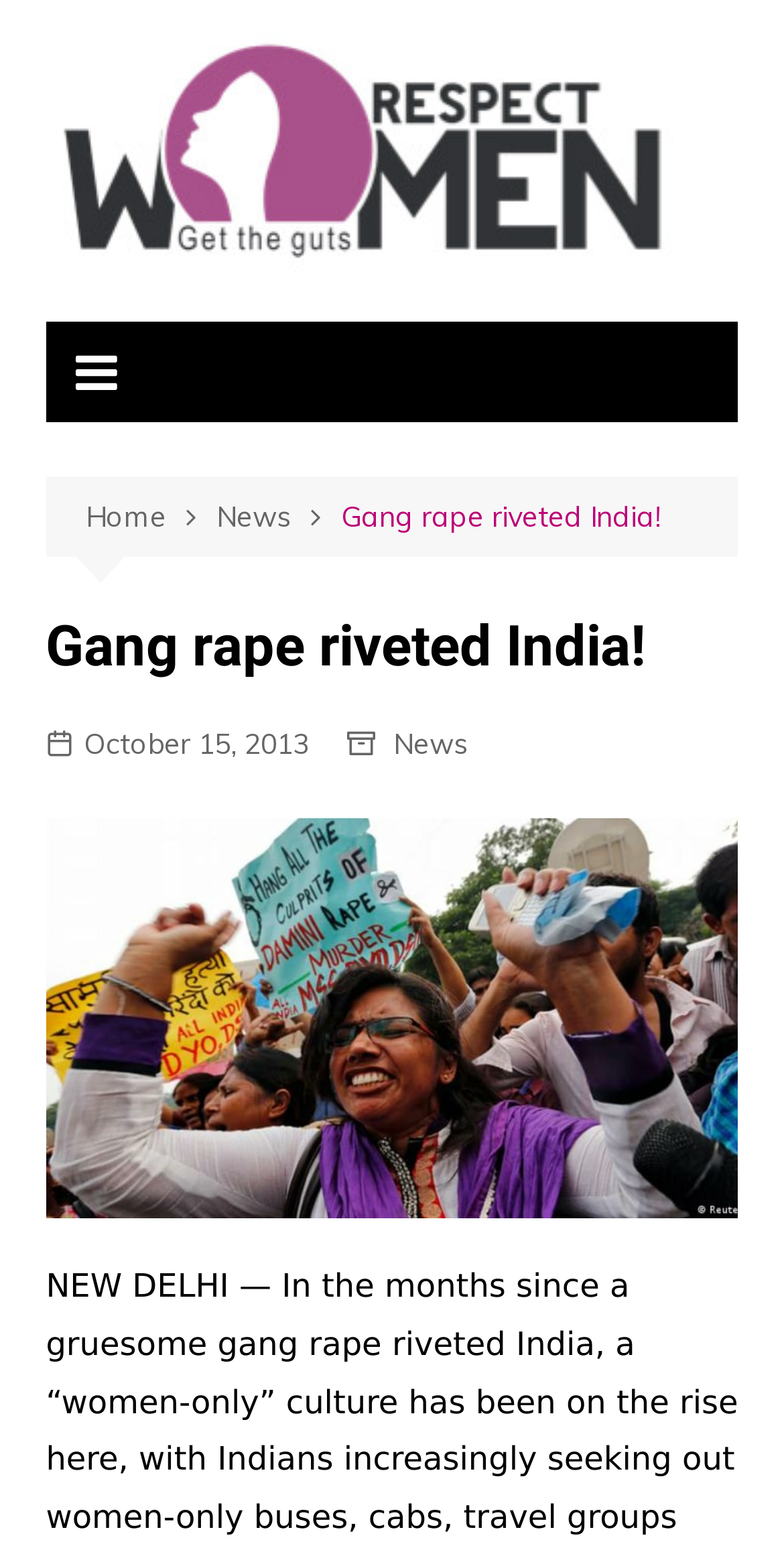Find the UI element described as: "Gang rape riveted India!" and predict its bounding box coordinates. Ensure the coordinates are four float numbers between 0 and 1, [left, top, right, bottom].

[0.435, 0.319, 0.843, 0.348]